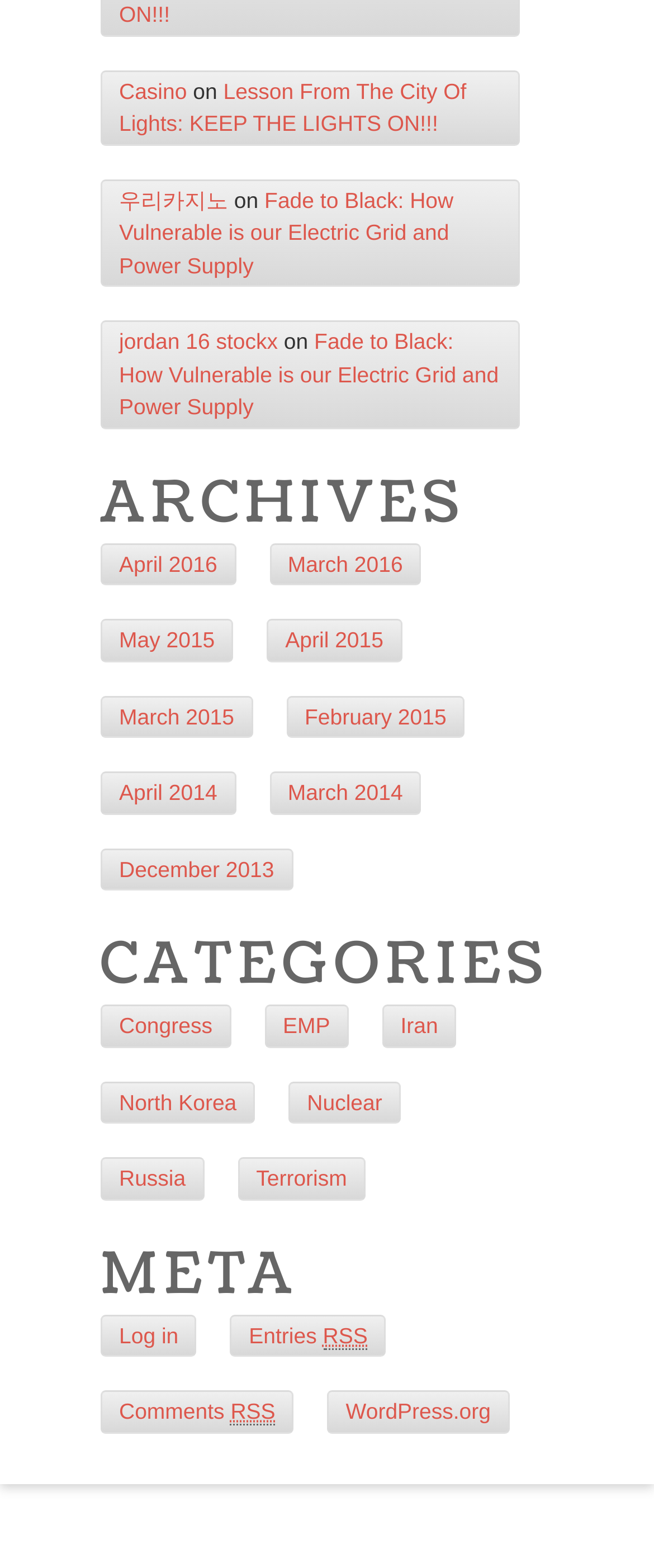Kindly determine the bounding box coordinates for the area that needs to be clicked to execute this instruction: "Read the 'ARCHIVES' section".

[0.154, 0.295, 0.846, 0.346]